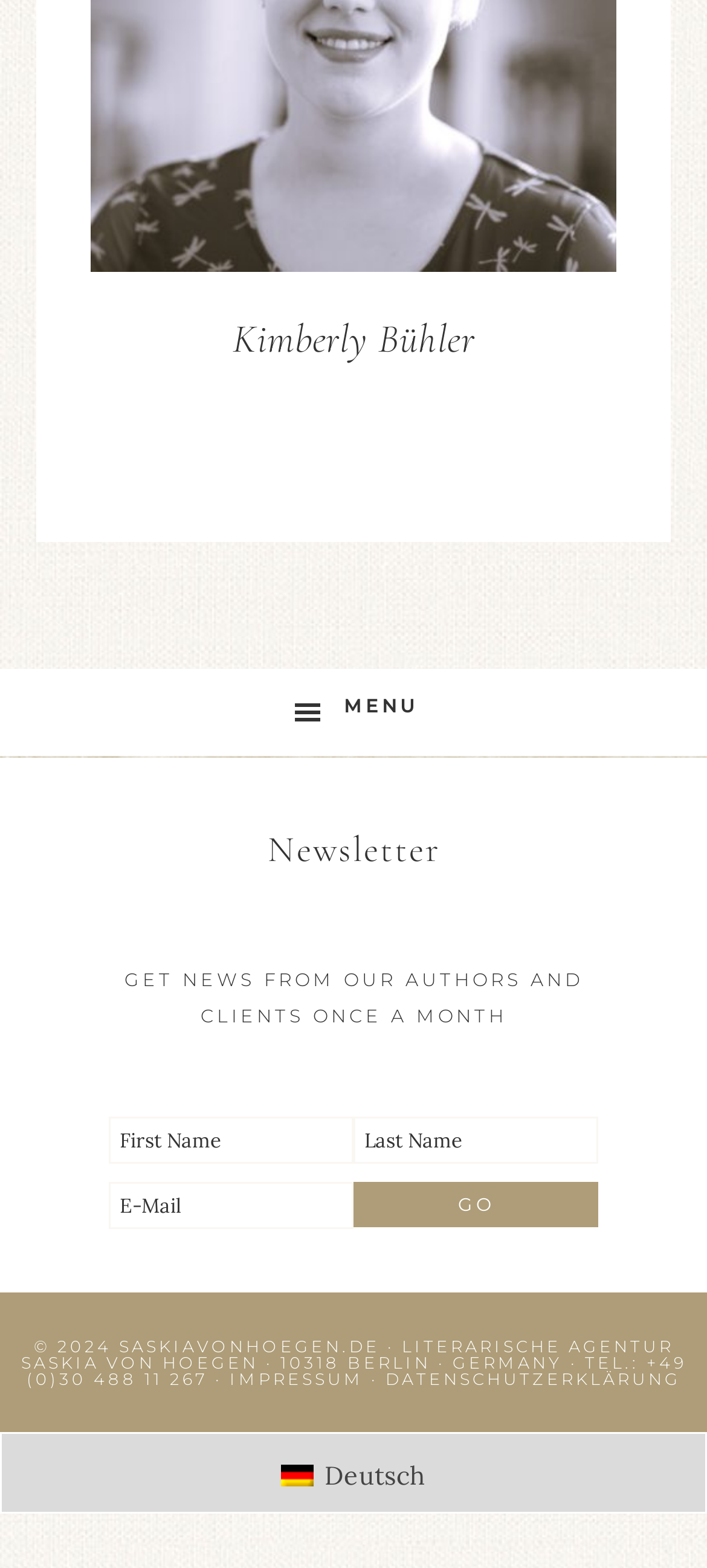Please identify the bounding box coordinates of the clickable area that will fulfill the following instruction: "Switch to Deutsch". The coordinates should be in the format of four float numbers between 0 and 1, i.e., [left, top, right, bottom].

[0.373, 0.925, 0.627, 0.956]